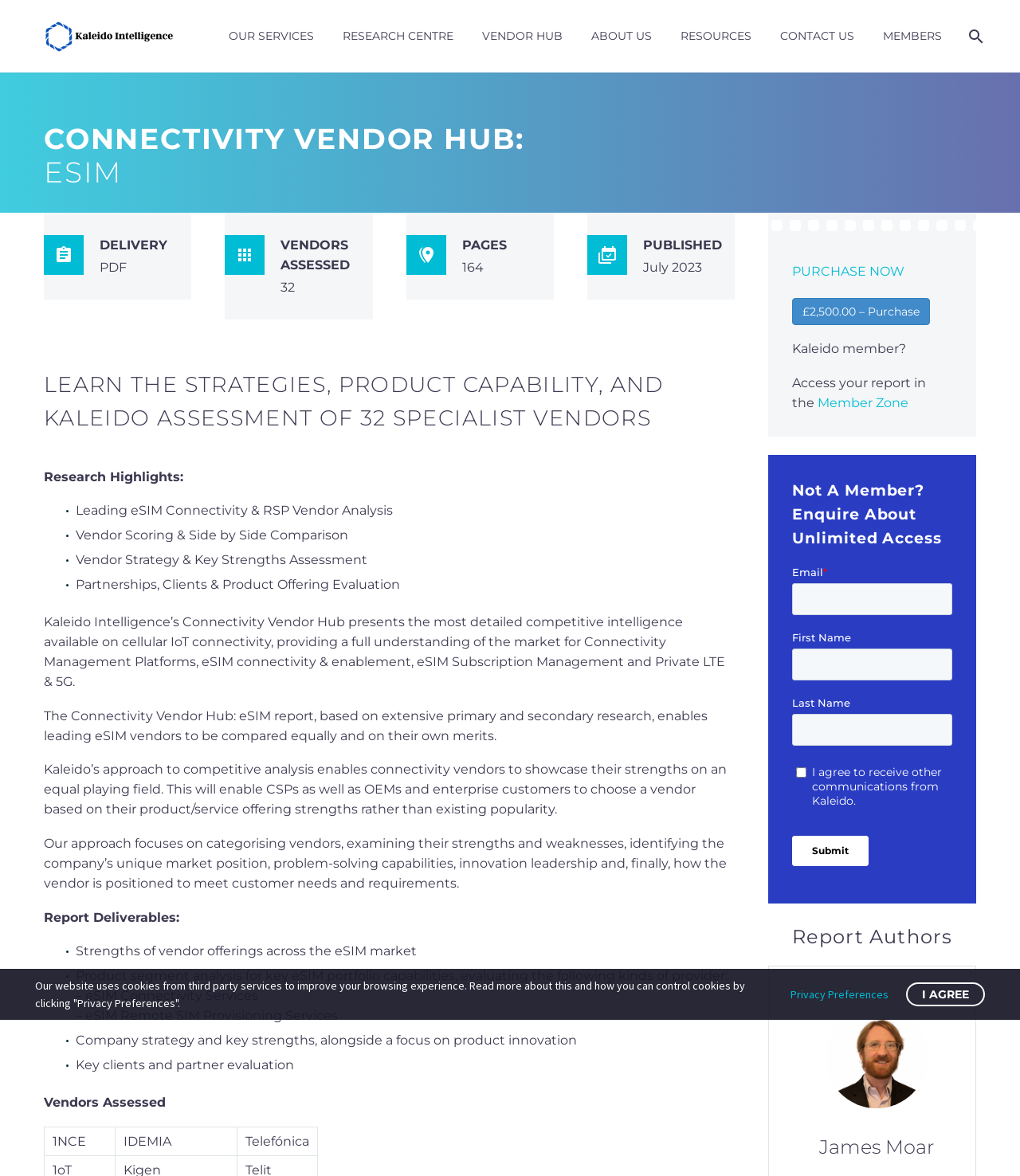Find the bounding box coordinates of the clickable region needed to perform the following instruction: "Click the VENDOR HUB link". The coordinates should be provided as four float numbers between 0 and 1, i.e., [left, top, right, bottom].

[0.461, 0.022, 0.563, 0.039]